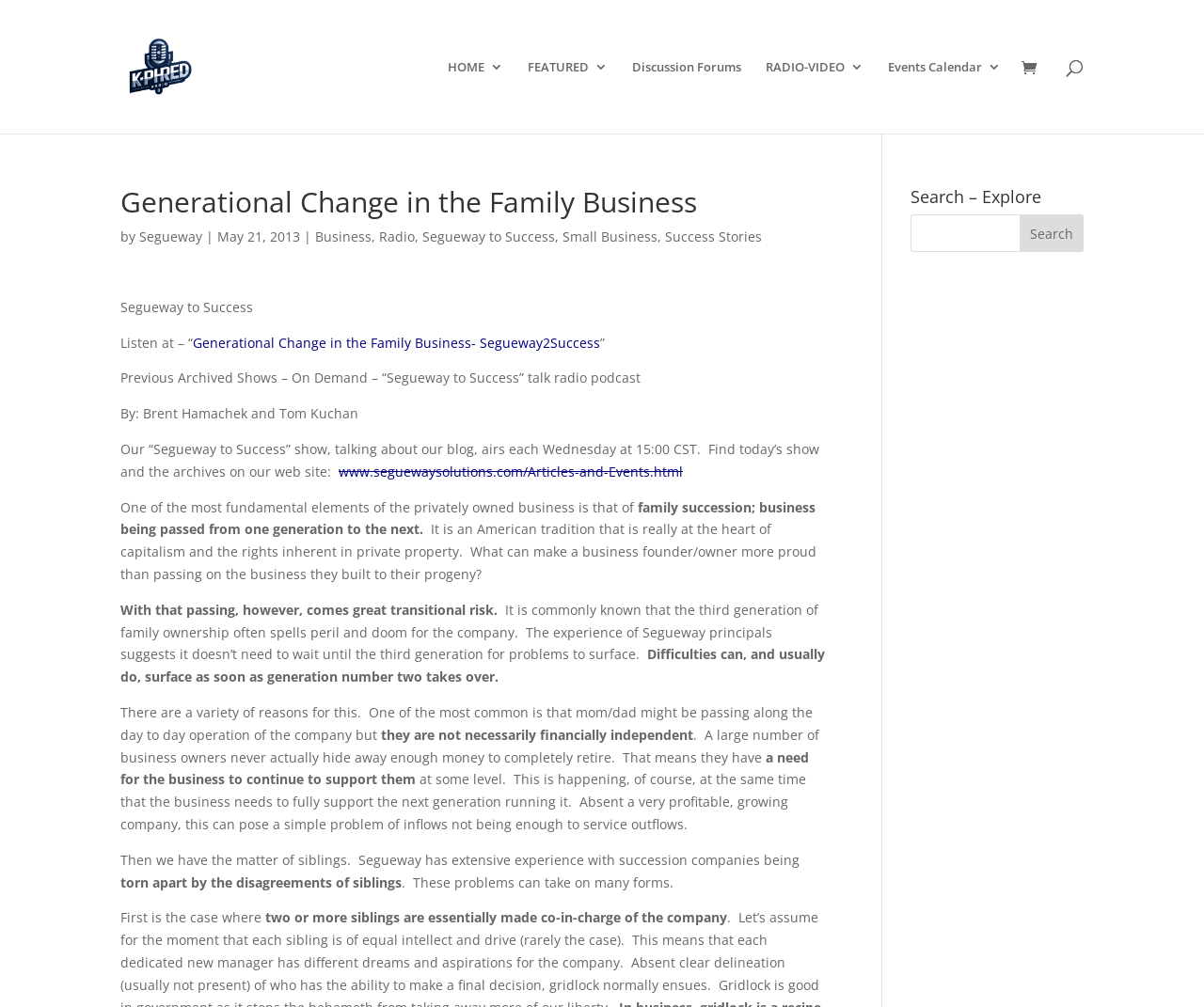Please find the bounding box coordinates of the element's region to be clicked to carry out this instruction: "Listen to 'Generational Change in the Family Business- Segueway2Success'".

[0.16, 0.331, 0.498, 0.349]